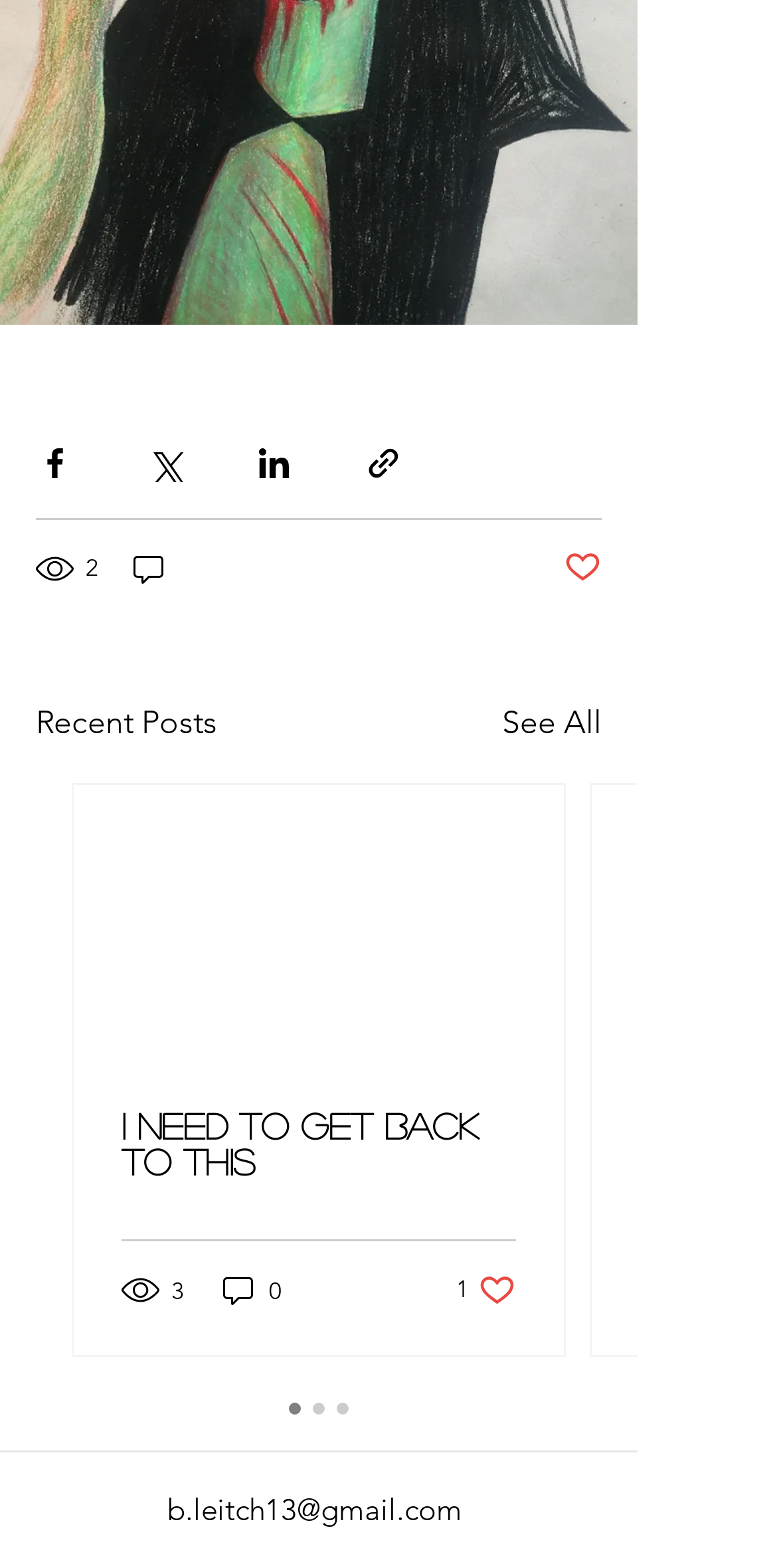Bounding box coordinates must be specified in the format (top-left x, top-left y, bottom-right x, bottom-right y). All values should be floating point numbers between 0 and 1. What are the bounding box coordinates of the UI element described as: parent_node: 2

[0.167, 0.349, 0.221, 0.376]